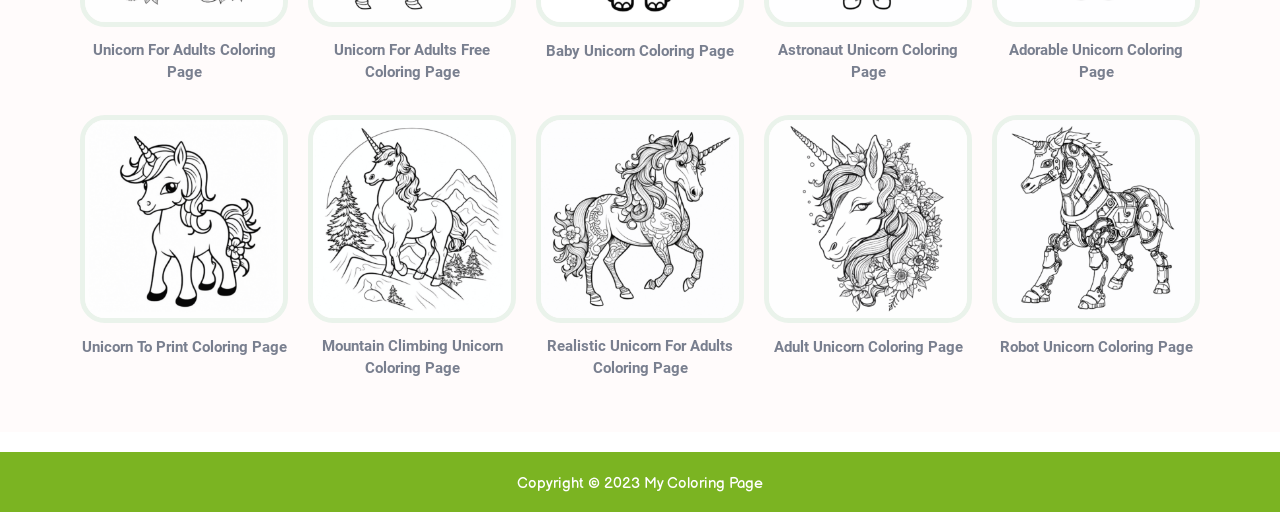Please identify the bounding box coordinates of the element that needs to be clicked to perform the following instruction: "Open Baby Unicorn Coloring Page".

[0.427, 0.078, 0.573, 0.135]